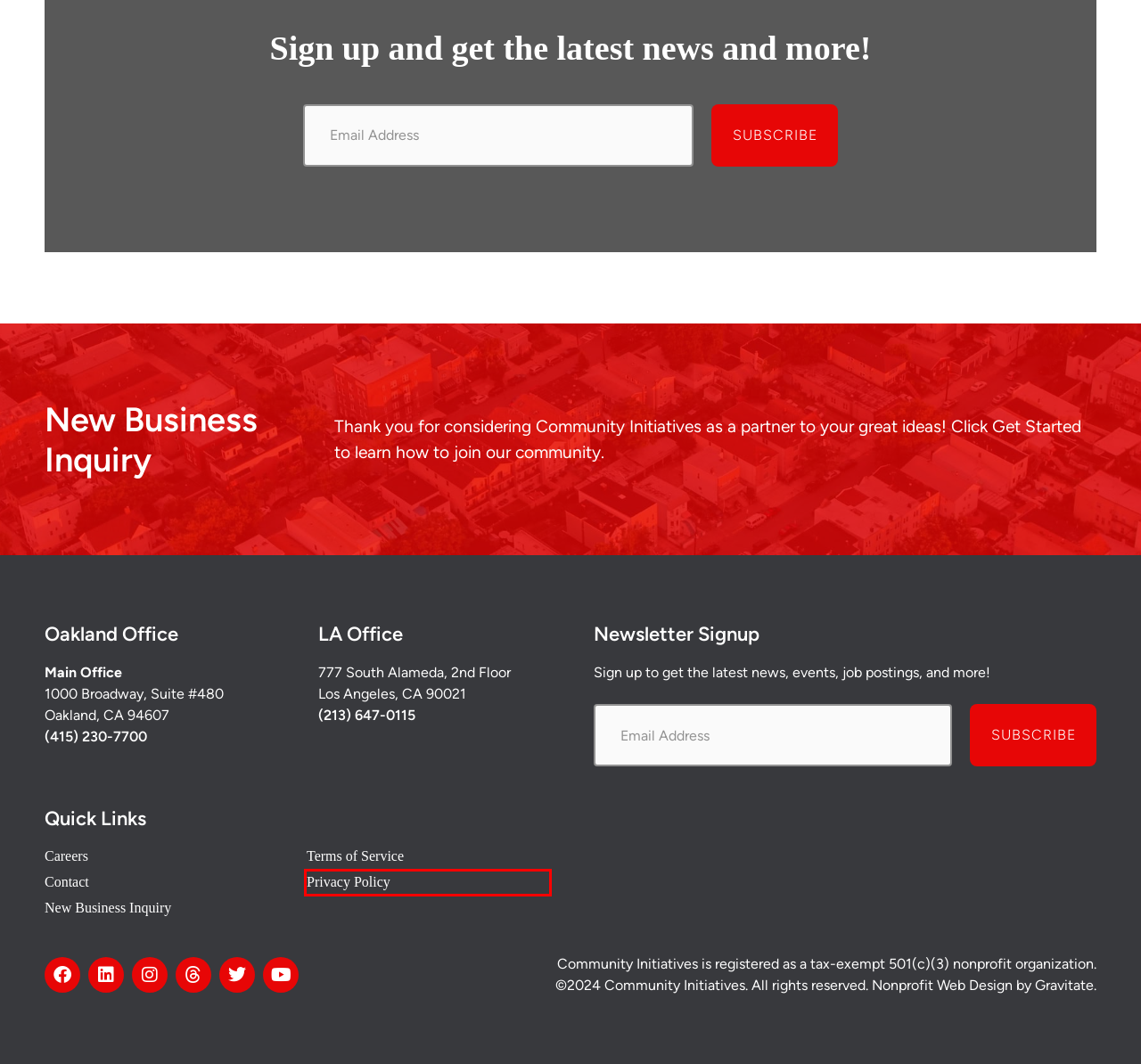You have a screenshot of a webpage with a red rectangle bounding box around an element. Identify the best matching webpage description for the new page that appears after clicking the element in the bounding box. The descriptions are:
A. Get Started - Community Initiatives
B. Terms of Service - Community Initiatives
C. Contact - Community Initiatives
D. Projects - Community Initiatives
E. Apply for a Grant - The California Wellness Foundation - The California Wellness Foundation
F. Privacy Policy - Community Initiatives
G. Nonprofit Web Design & Digital Marketing | Gravitate
H. Careers - Community Initiatives

F